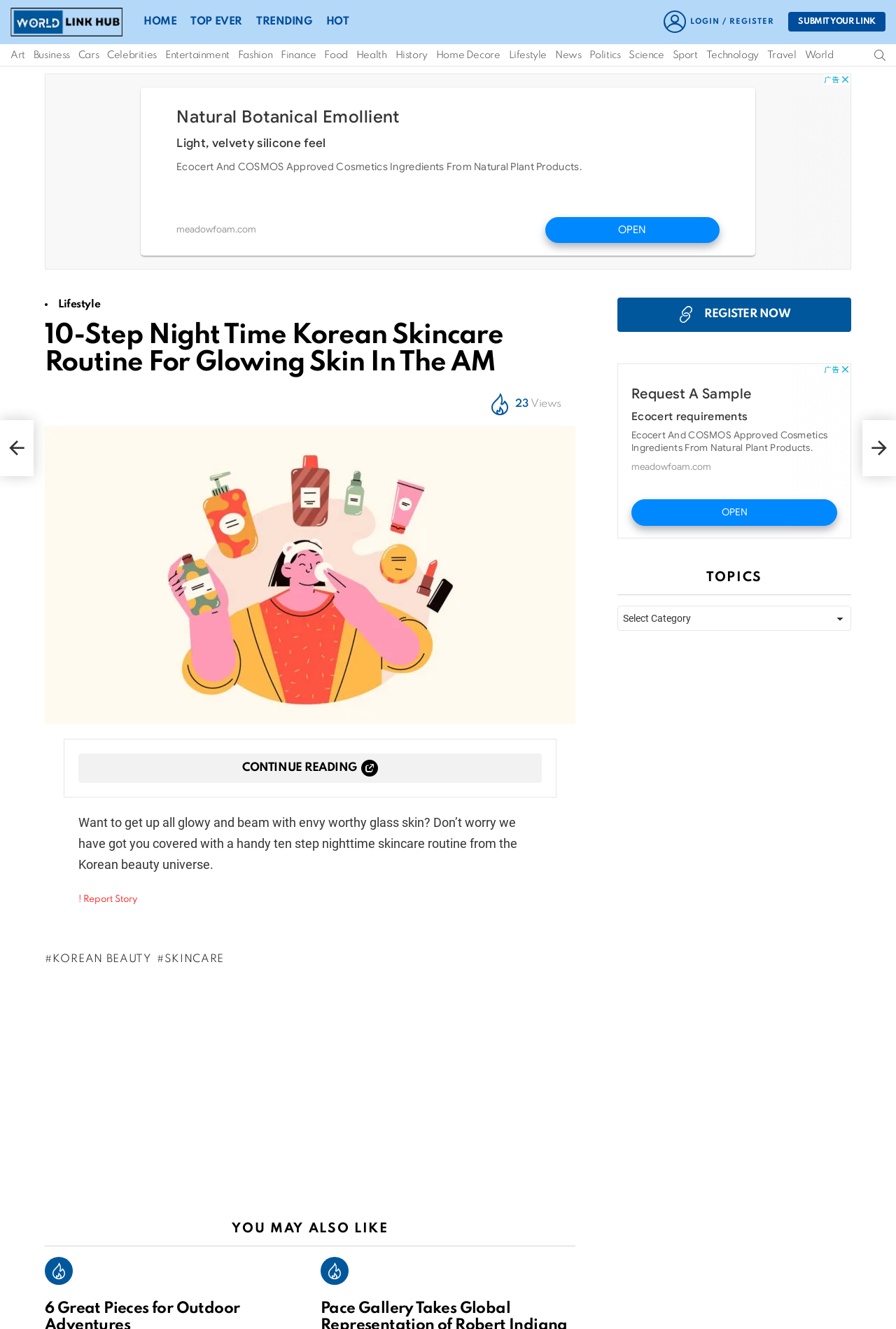From the given element description: "Hayao Miyazaki is very convincing", find the bounding box for the UI element. Provide the coordinates as four float numbers between 0 and 1, in the order [left, top, right, bottom].

[0.0, 0.316, 0.038, 0.358]